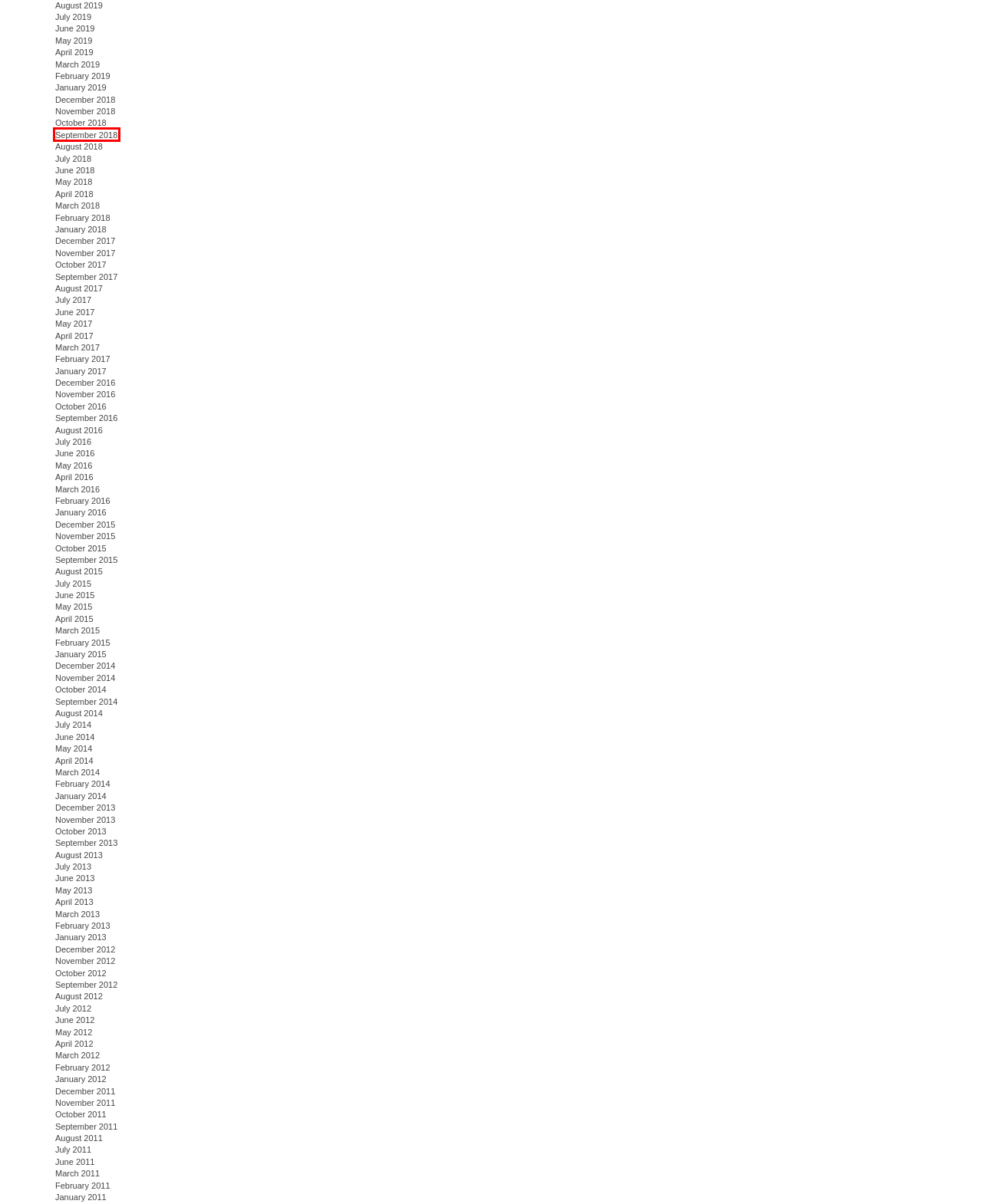You have a screenshot showing a webpage with a red bounding box highlighting an element. Choose the webpage description that best fits the new webpage after clicking the highlighted element. The descriptions are:
A. 2018  March : London Progressive Journal
B. 2017  October : London Progressive Journal
C. 2016  August : London Progressive Journal
D. 2018  December : London Progressive Journal
E. 2017  June : London Progressive Journal
F. 2019  June : London Progressive Journal
G. 2018  May : London Progressive Journal
H. 2018  September : London Progressive Journal

H